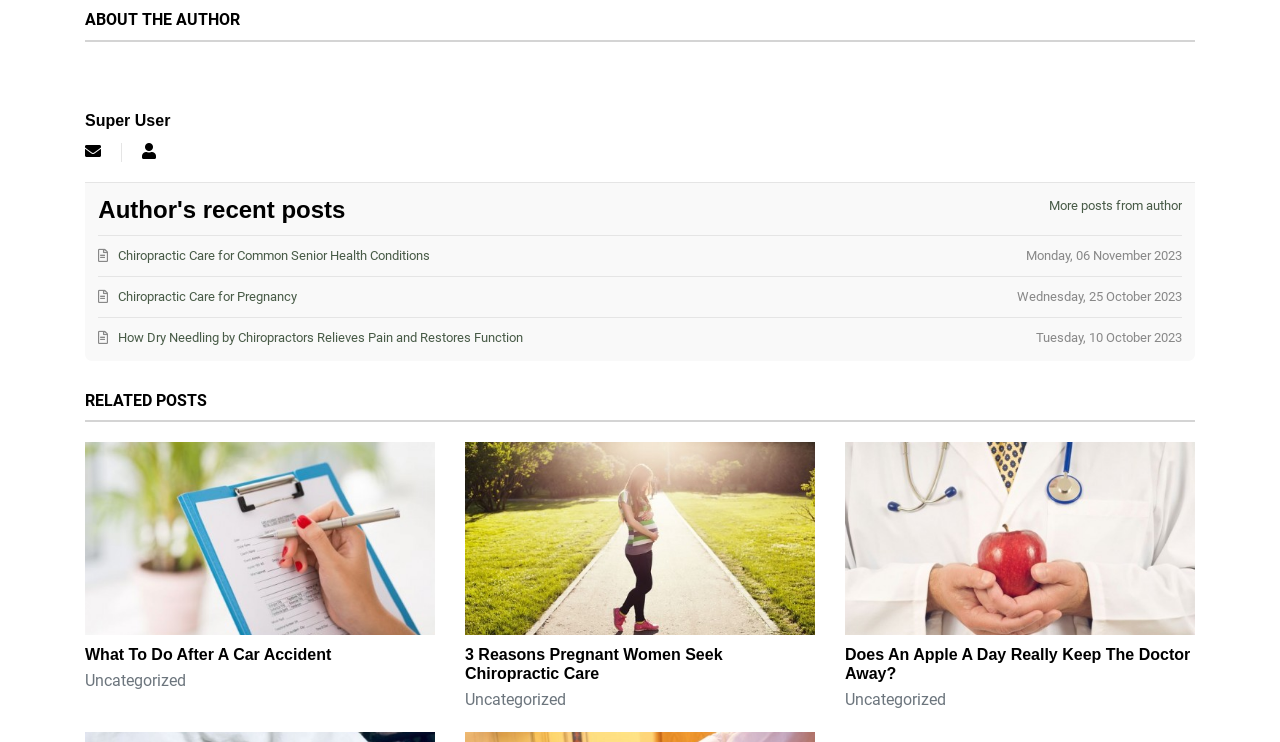What are the recent posts from the author?
Observe the image and answer the question with a one-word or short phrase response.

Chiropractic Care posts